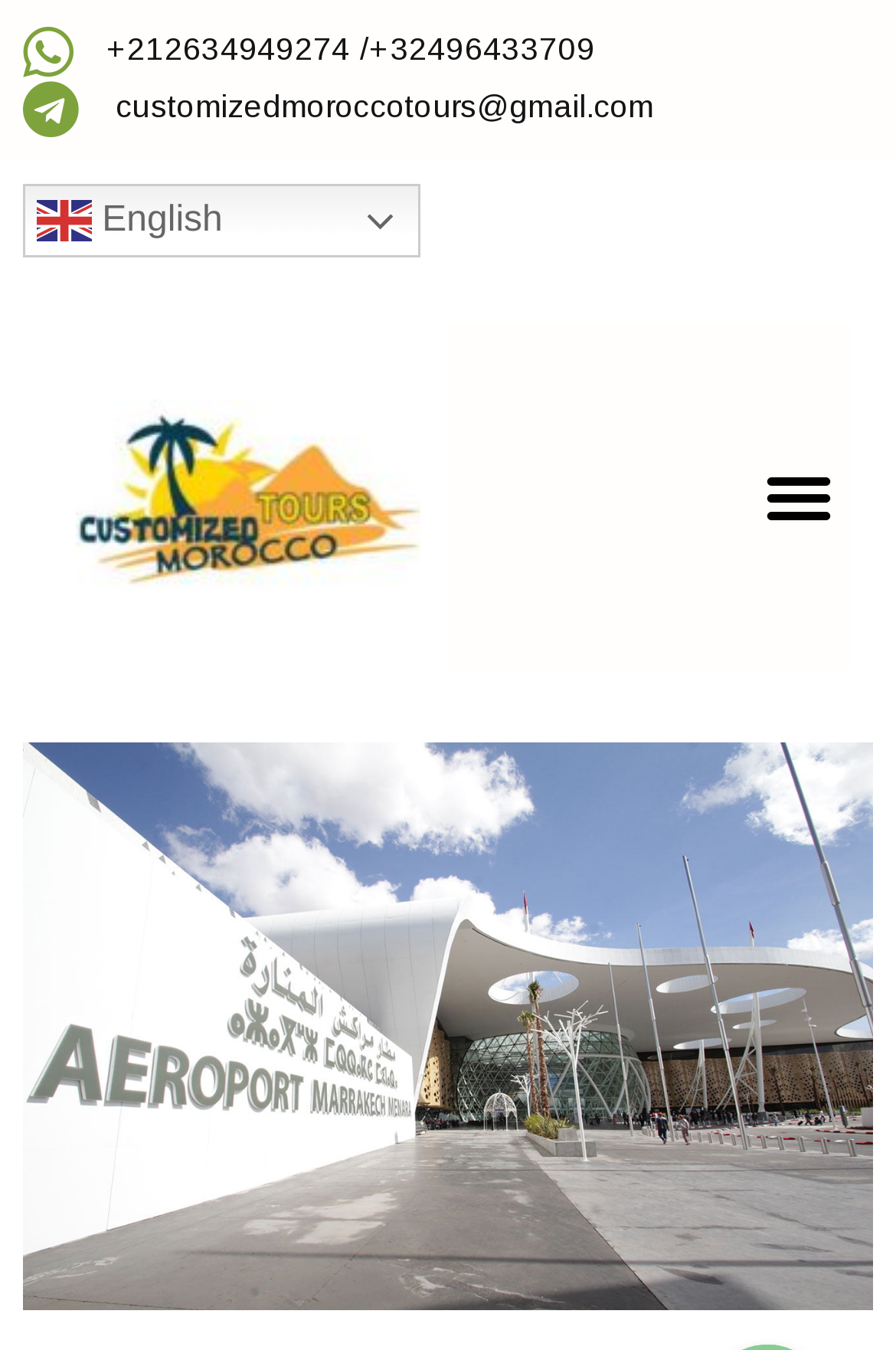What is the subject of the image at the bottom of the webpage?
Can you provide a detailed and comprehensive answer to the question?

I found the subject of the image by looking at the image element at the bottom of the webpage, which has a description of 'Marrakech Airport transfers taxis shuttles 1 1'.